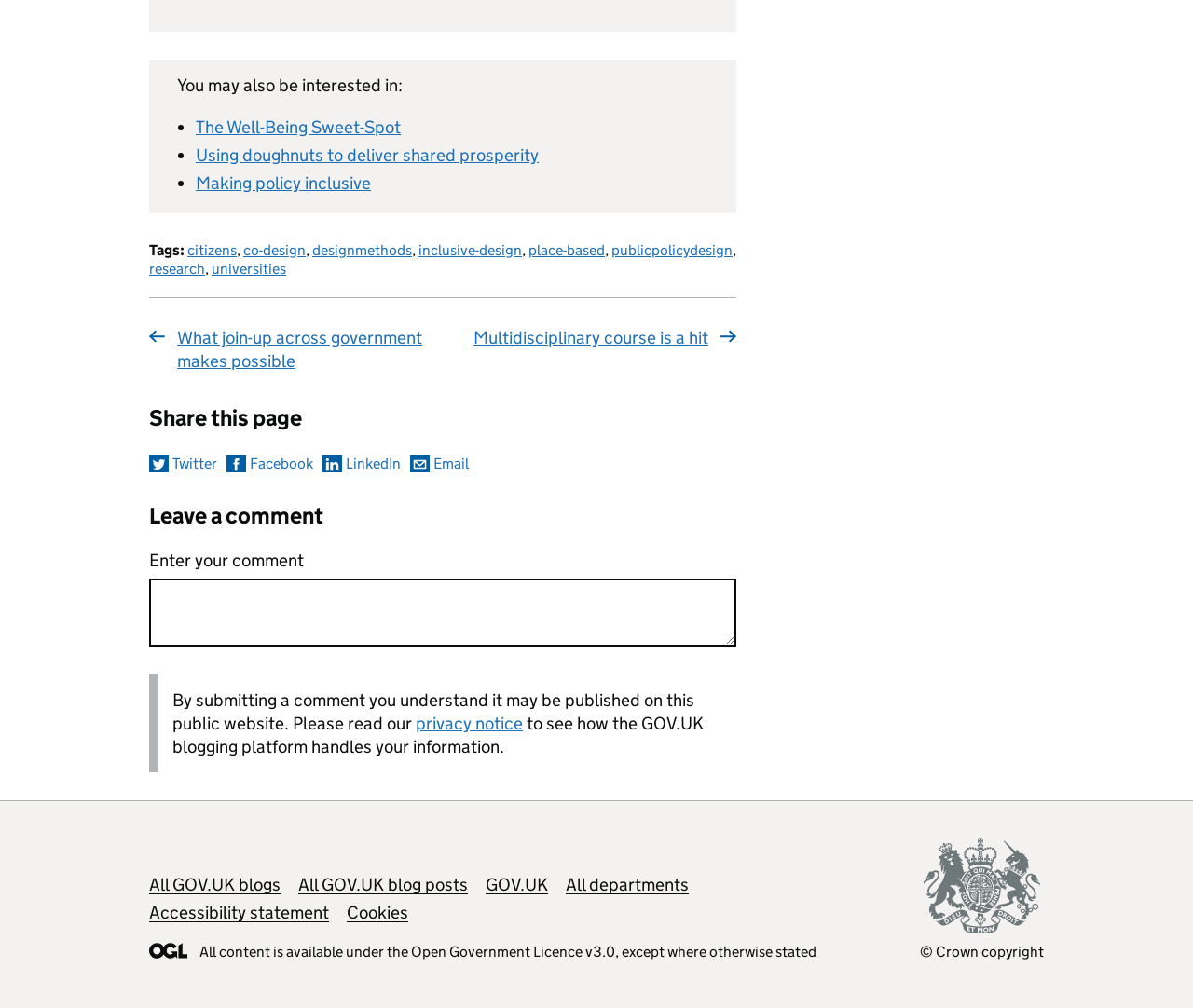Please find the bounding box coordinates of the element that must be clicked to perform the given instruction: "Enter a comment in the text box". The coordinates should be four float numbers from 0 to 1, i.e., [left, top, right, bottom].

[0.125, 0.574, 0.617, 0.642]